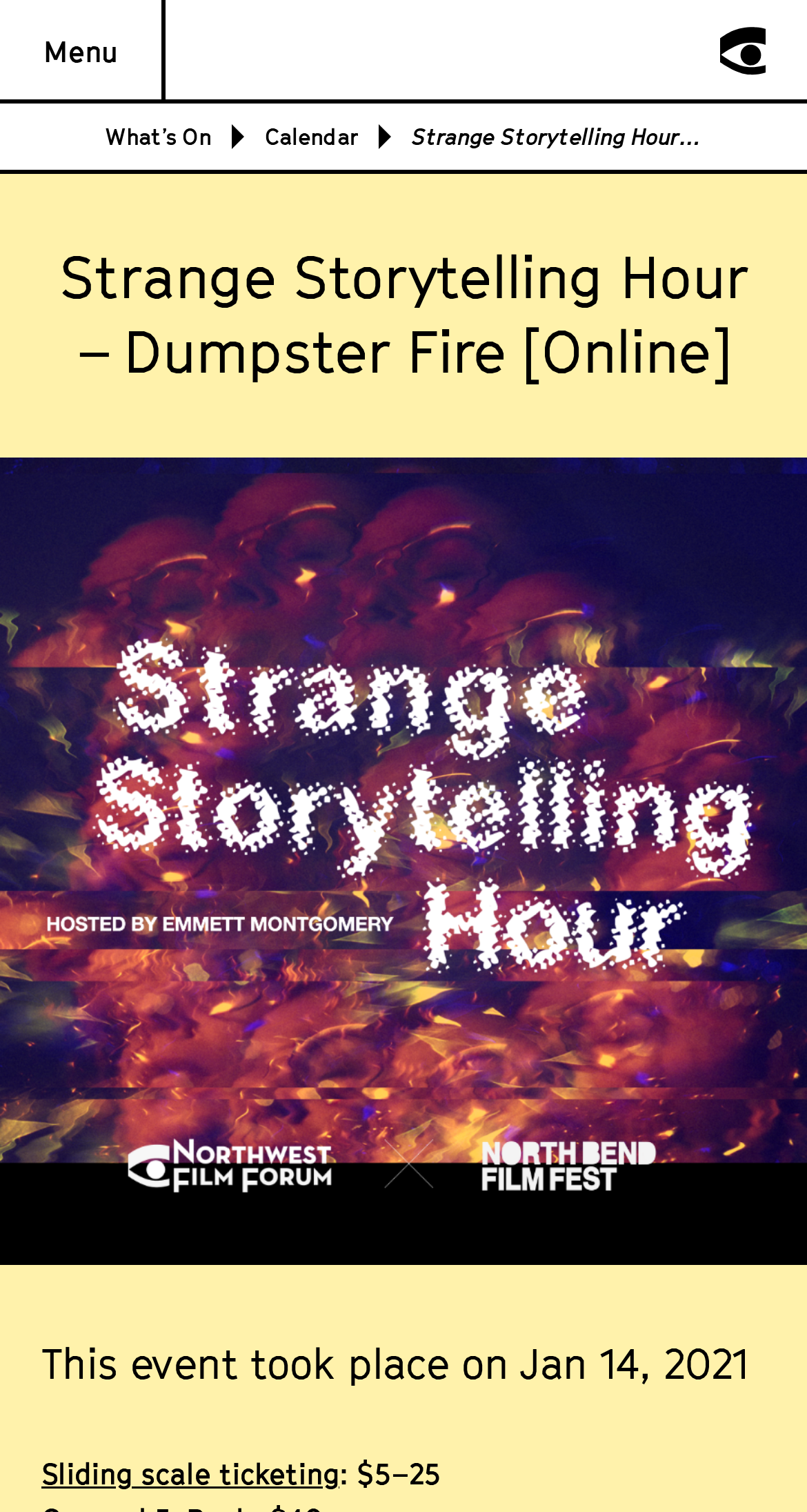Provide a thorough description of the webpage you see.

The webpage appears to be an event page for "Strange Storytelling Hour – Dumpster Fire [Online]" hosted by Northwest Film Forum. At the top left corner, there is a "Menu" link. Next to it, there is a search bar with a placeholder text "Search...". 

Below the search bar, there is a "What's On" section header. To the right of this header, there is a "Calendar" link. 

The main content of the page is a heading that displays the event title "Strange Storytelling Hour – Dumpster Fire [Online]". This heading is positioned near the top of the page, spanning almost the entire width.

Further down the page, there is a description of the event, stating that it took place on January 14, 2021. At the bottom of the page, there is information about ticketing, with a link to "Sliding scale ticketing" and a corresponding price range of $5–25.